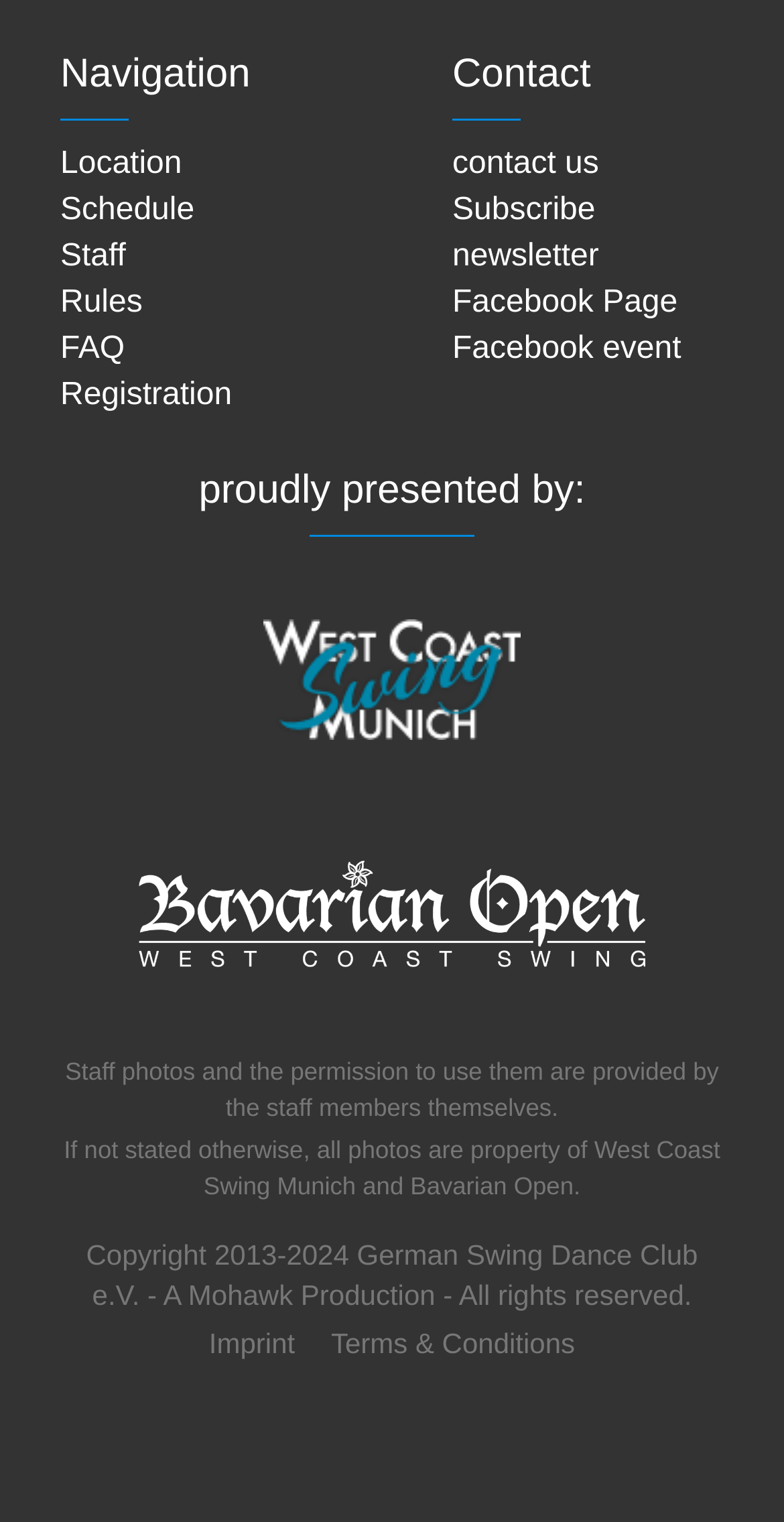Locate the bounding box coordinates of the area where you should click to accomplish the instruction: "Subscribe to newsletter".

[0.577, 0.127, 0.764, 0.18]